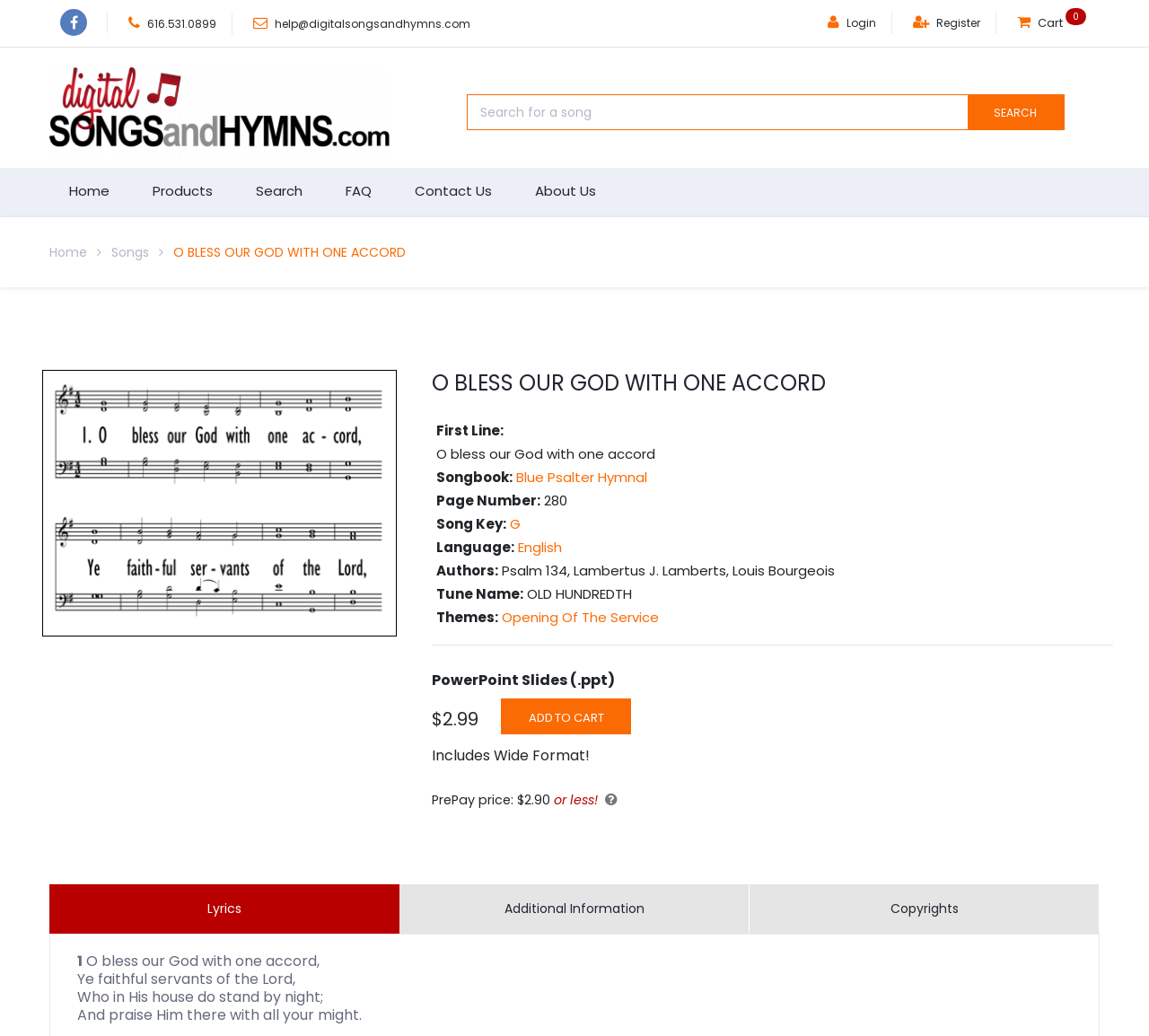Please indicate the bounding box coordinates of the element's region to be clicked to achieve the instruction: "View the song details". Provide the coordinates as four float numbers between 0 and 1, i.e., [left, top, right, bottom].

[0.151, 0.235, 0.353, 0.252]